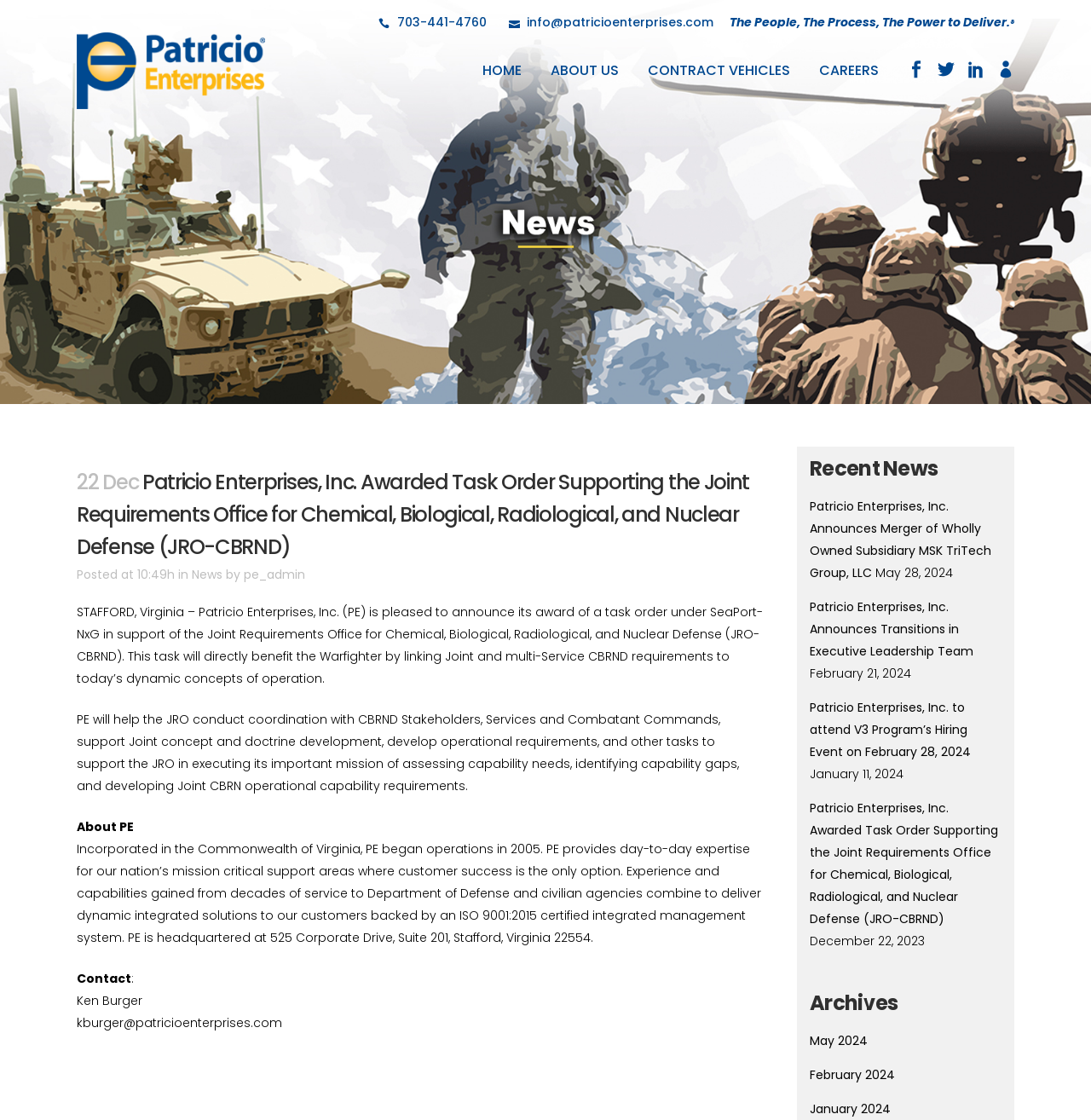What is the company's phone number?
Please craft a detailed and exhaustive response to the question.

I found the phone number by looking at the link element with the text '703-441-4760' which is located at the top of the webpage.